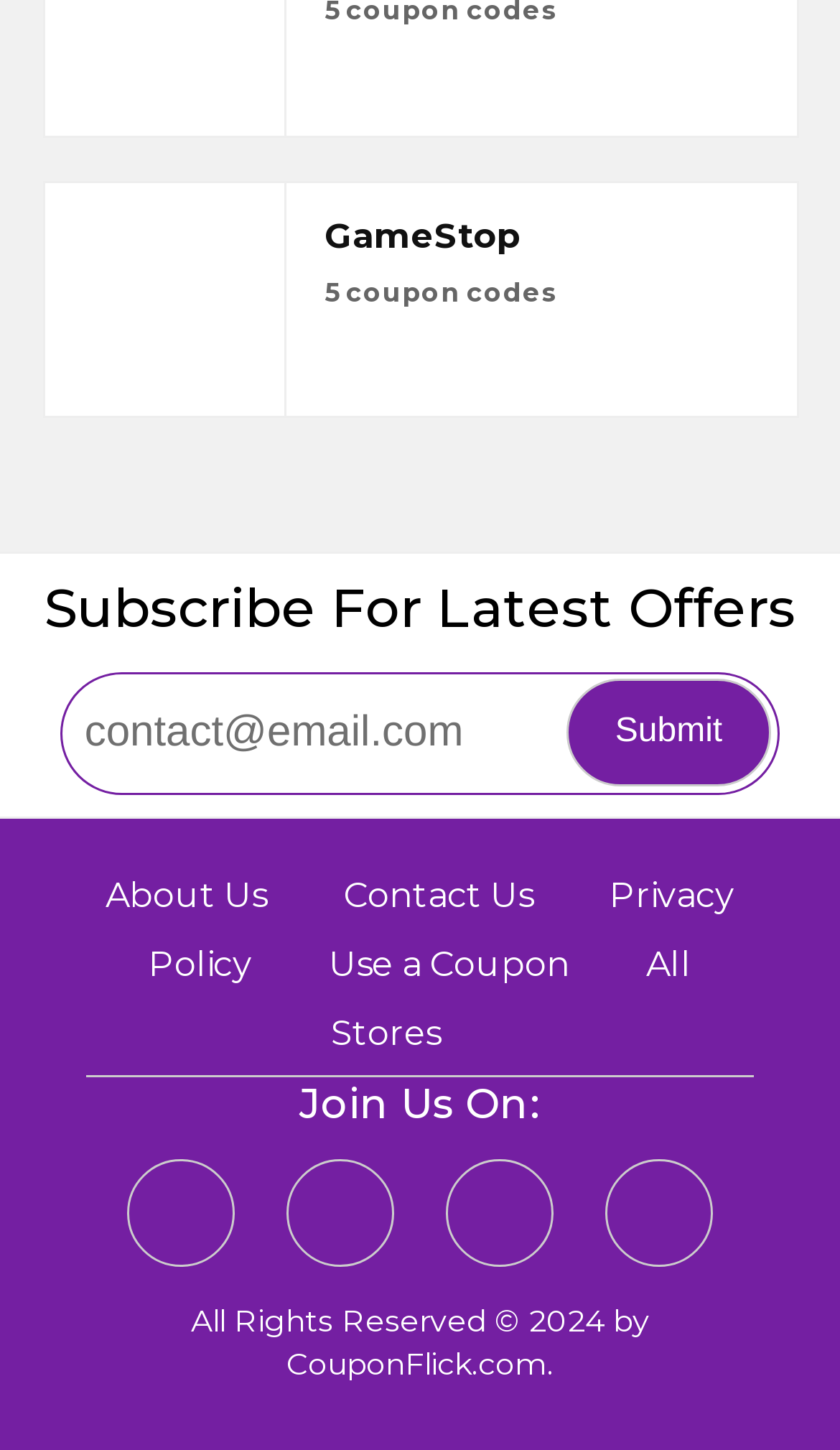Given the webpage screenshot and the description, determine the bounding box coordinates (top-left x, top-left y, bottom-right x, bottom-right y) that define the location of the UI element matching this description: About Us

[0.125, 0.603, 0.318, 0.631]